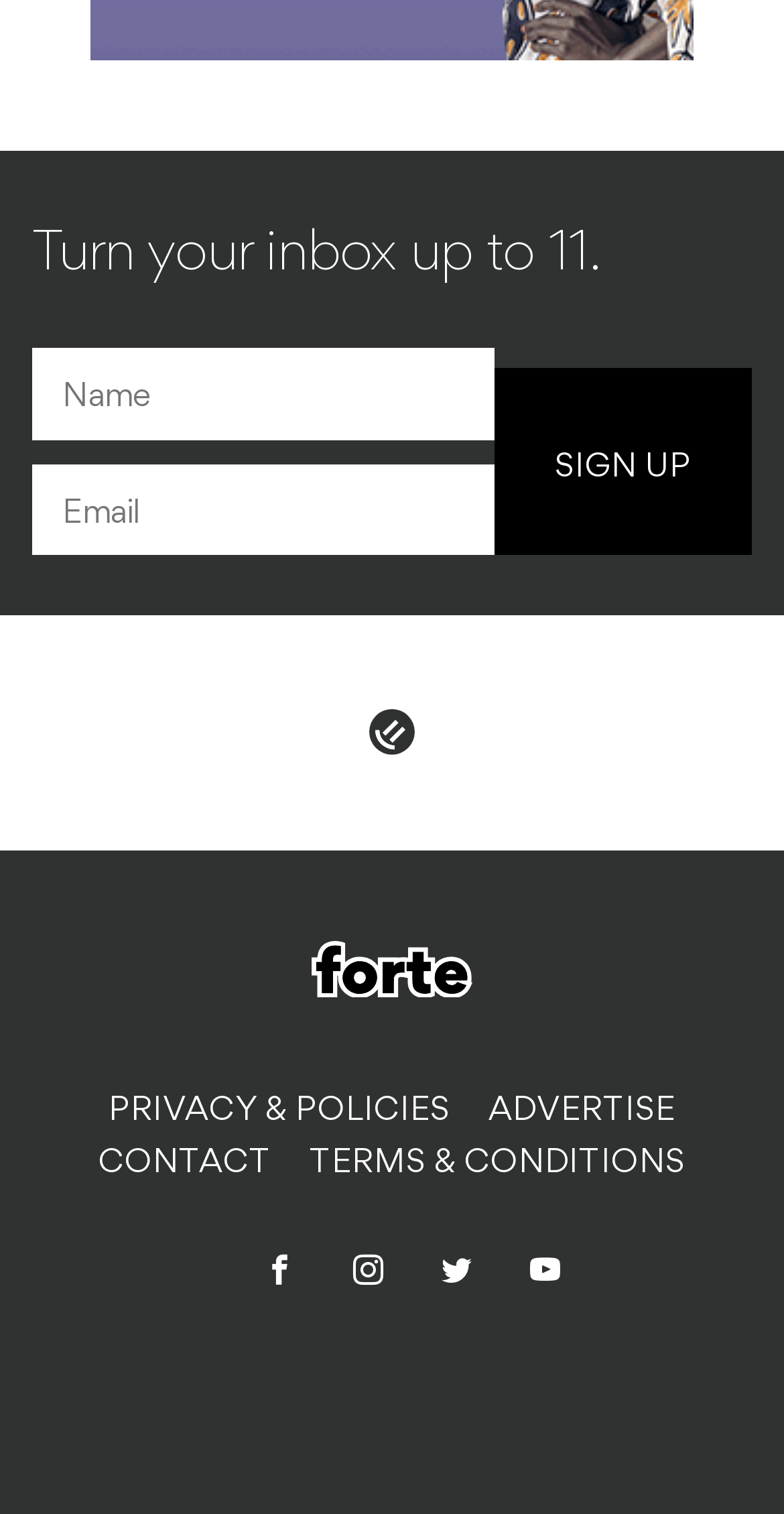Utilize the details in the image to thoroughly answer the following question: How many links are there at the bottom of the page?

By examining the bounding box coordinates, I can see that there are six links at the bottom of the page, including 'PRIVACY & POLICIES', 'ADVERTISE', 'CONTACT', 'TERMS & CONDITIONS', and two social media links.